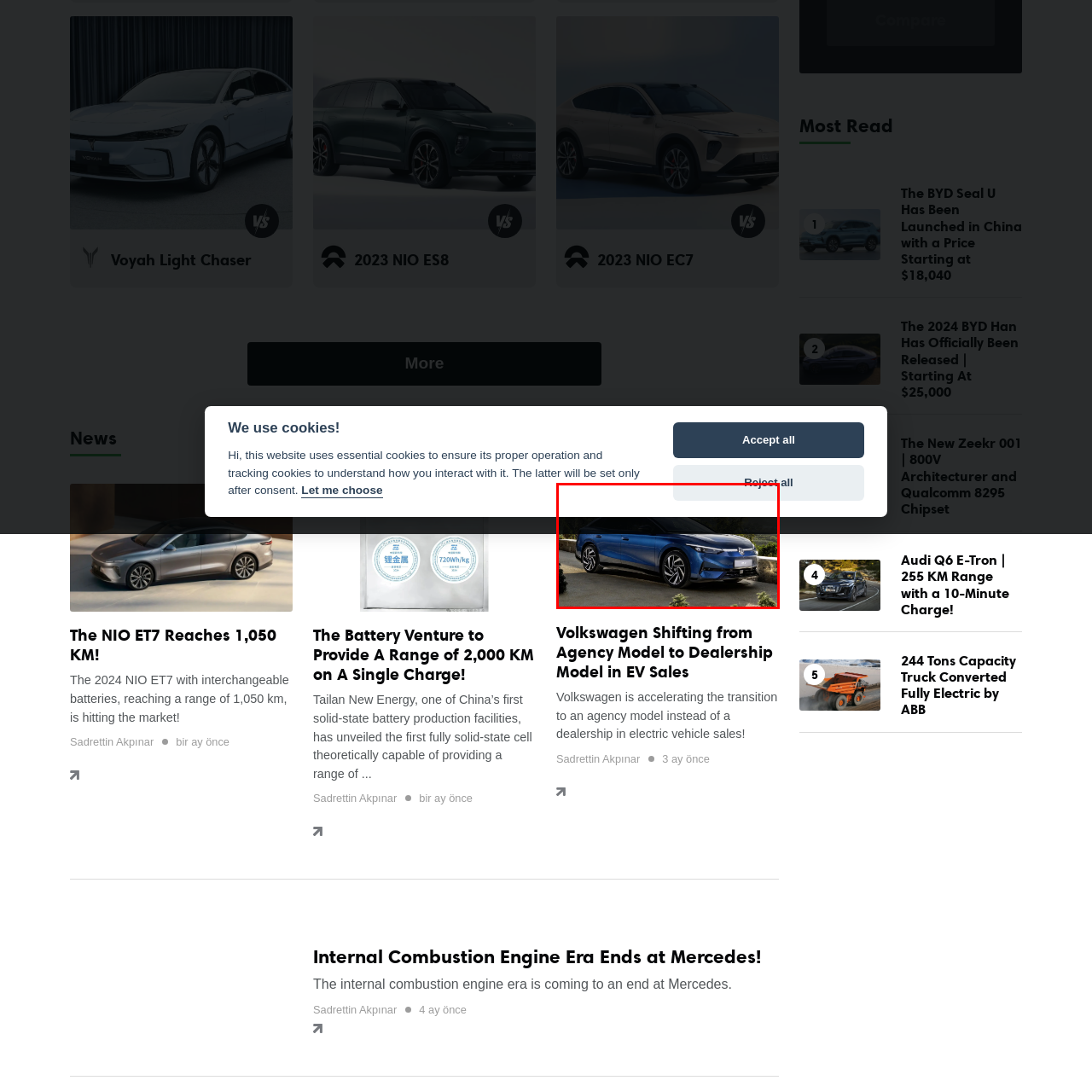Thoroughly describe the scene within the red-bordered area of the image.

The image showcases the sleek and modern design of the 2023 NIO EC7, a luxury electric vehicle. It's depicted in a vibrant blue color, highlighting its aerodynamic profile and stylish exterior. The car is parked on a well-maintained road surrounded by greenery, portraying a blend of sophistication and eco-friendliness. Emphasizing its status as a forward-thinking vehicle, the EC7 is set against a serene backdrop, reflecting the innovative design and advanced engineering that characterize NIO's offerings in the electric vehicle market.